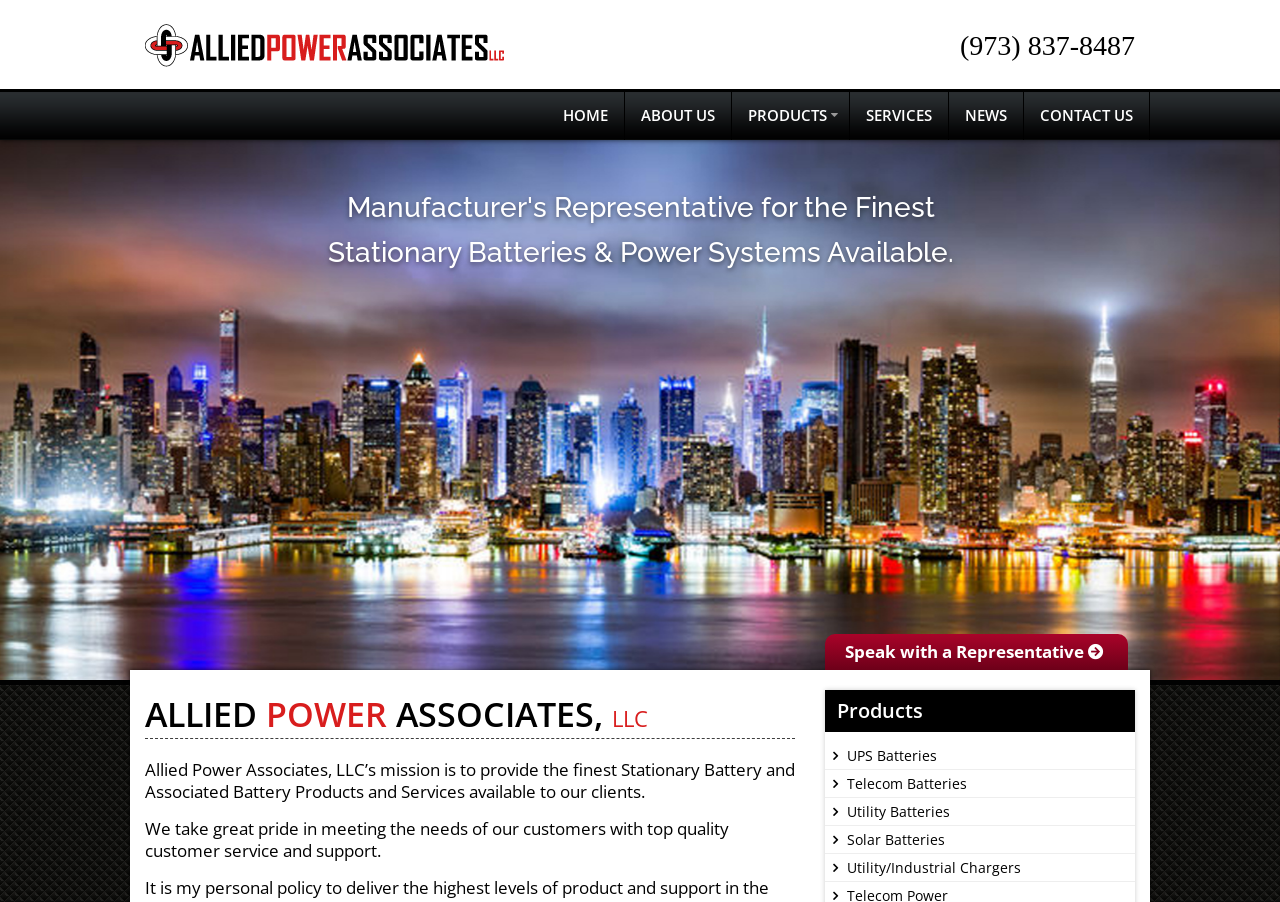Please specify the bounding box coordinates in the format (top-left x, top-left y, bottom-right x, bottom-right y), with all values as floating point numbers between 0 and 1. Identify the bounding box of the UI element described by: Speak with a Representative

[0.645, 0.703, 0.881, 0.743]